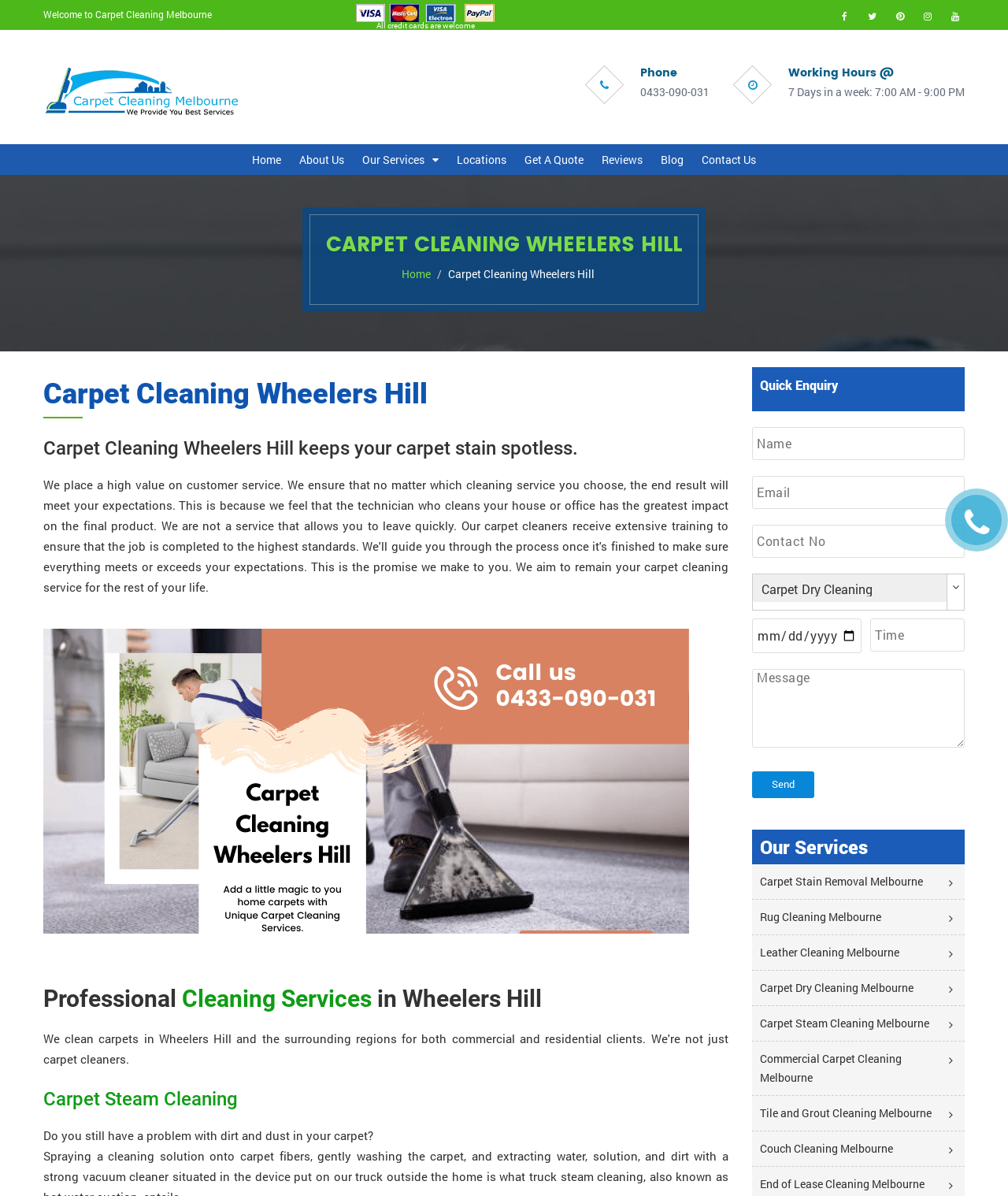What is the name of the company?
Based on the image, provide your answer in one word or phrase.

Carpet Cleaning Wheelers Hill